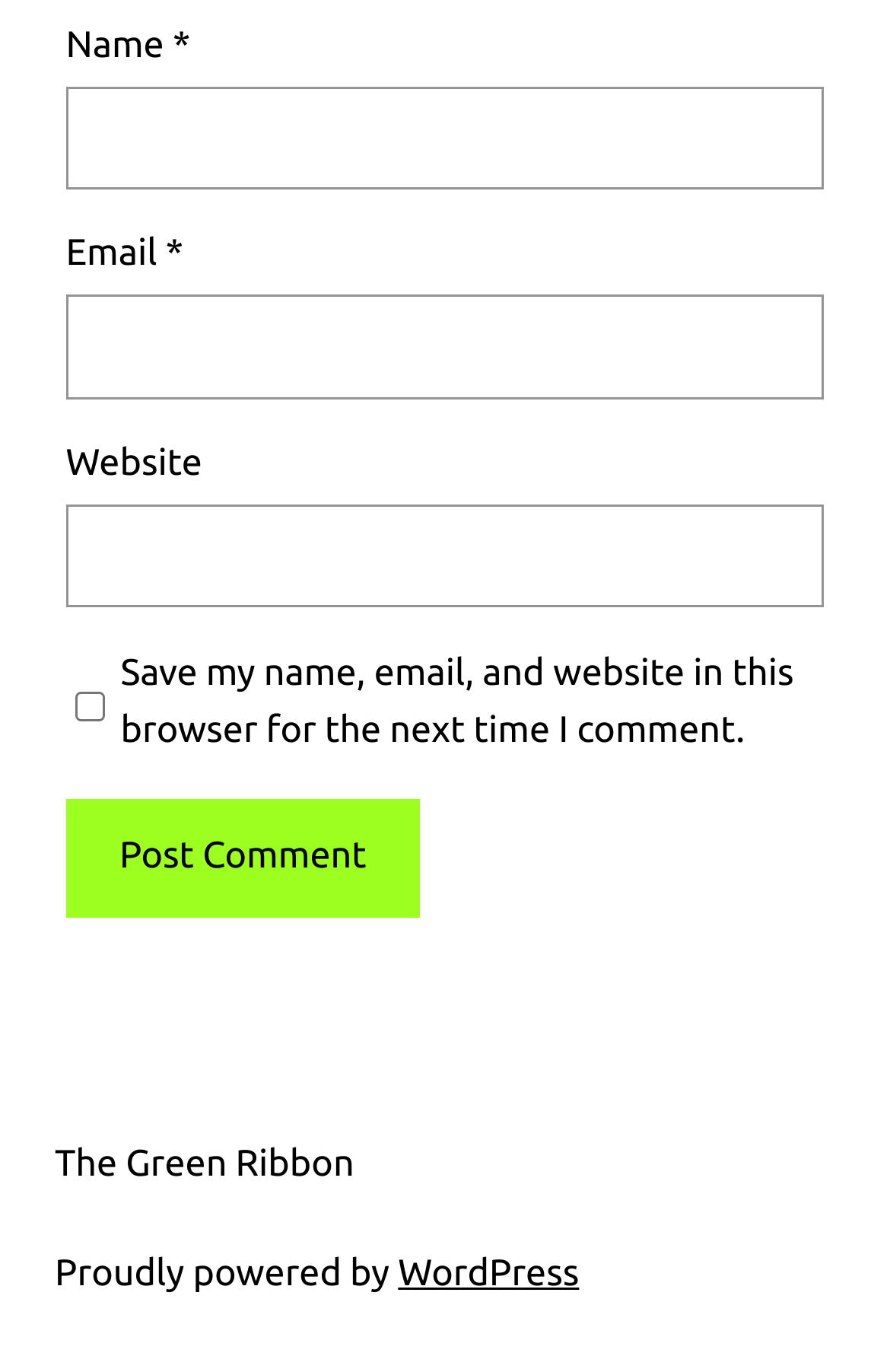What is the website powered by?
Provide a well-explained and detailed answer to the question.

The StaticText element with the text 'Proudly powered by' is followed by a link element with the text 'WordPress', indicating that the website is powered by WordPress.